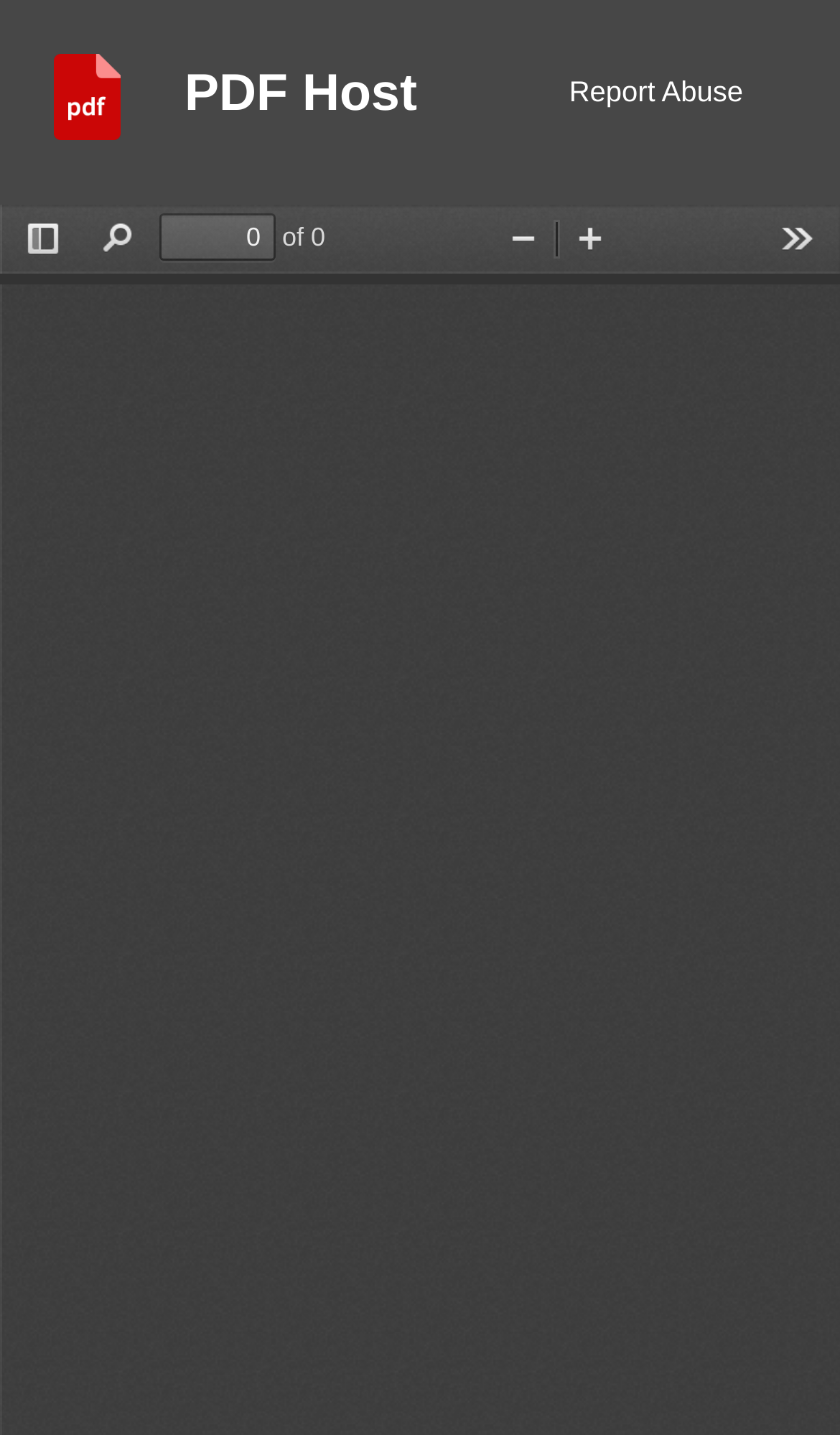What is the function of the 'Zoom Out' and 'Zoom In' buttons?
Craft a detailed and extensive response to the question.

These two buttons are likely used to adjust the zoom level of the PDF document, allowing users to zoom in or out to view the content more clearly.